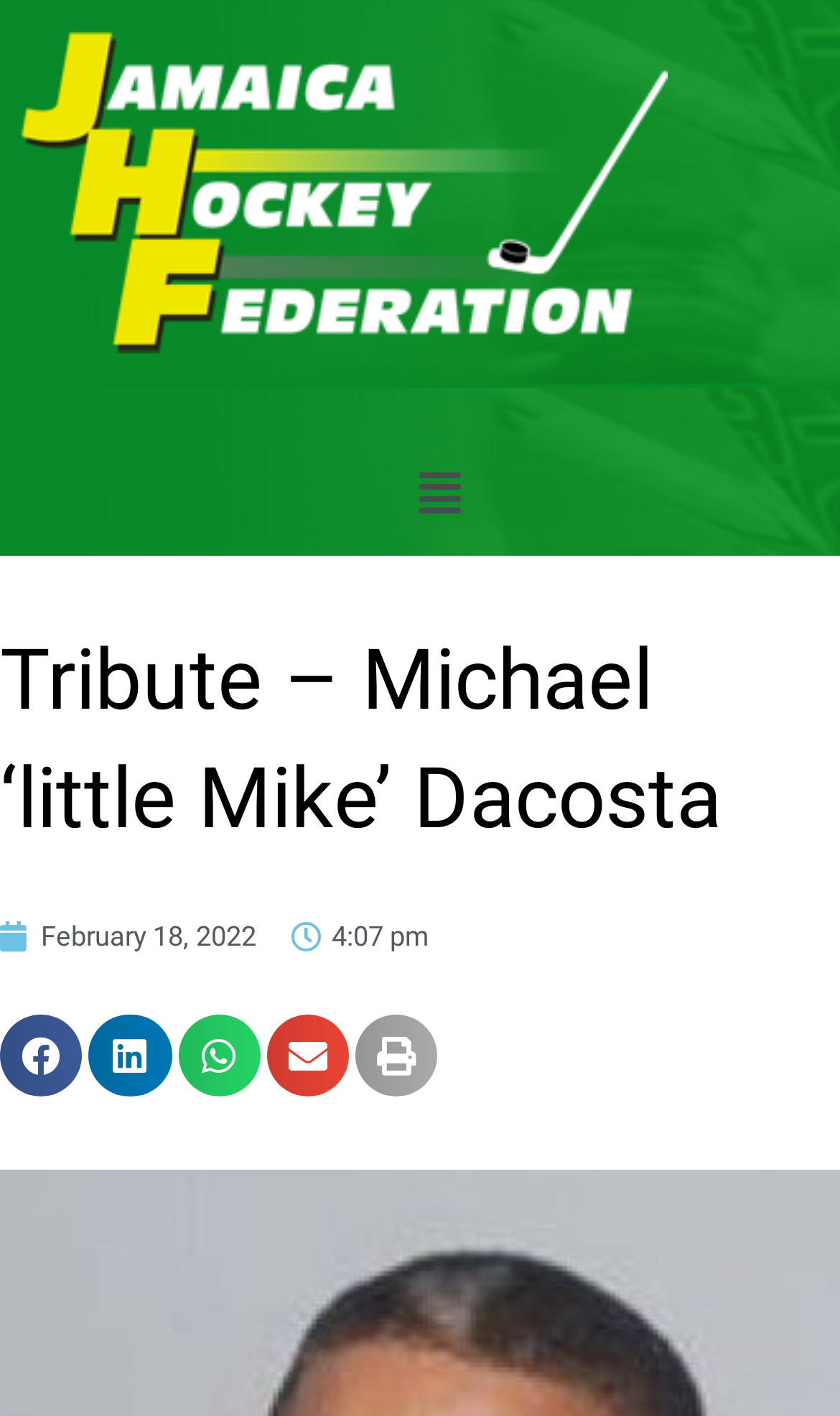Using a single word or phrase, answer the following question: 
How many share options are available?

5